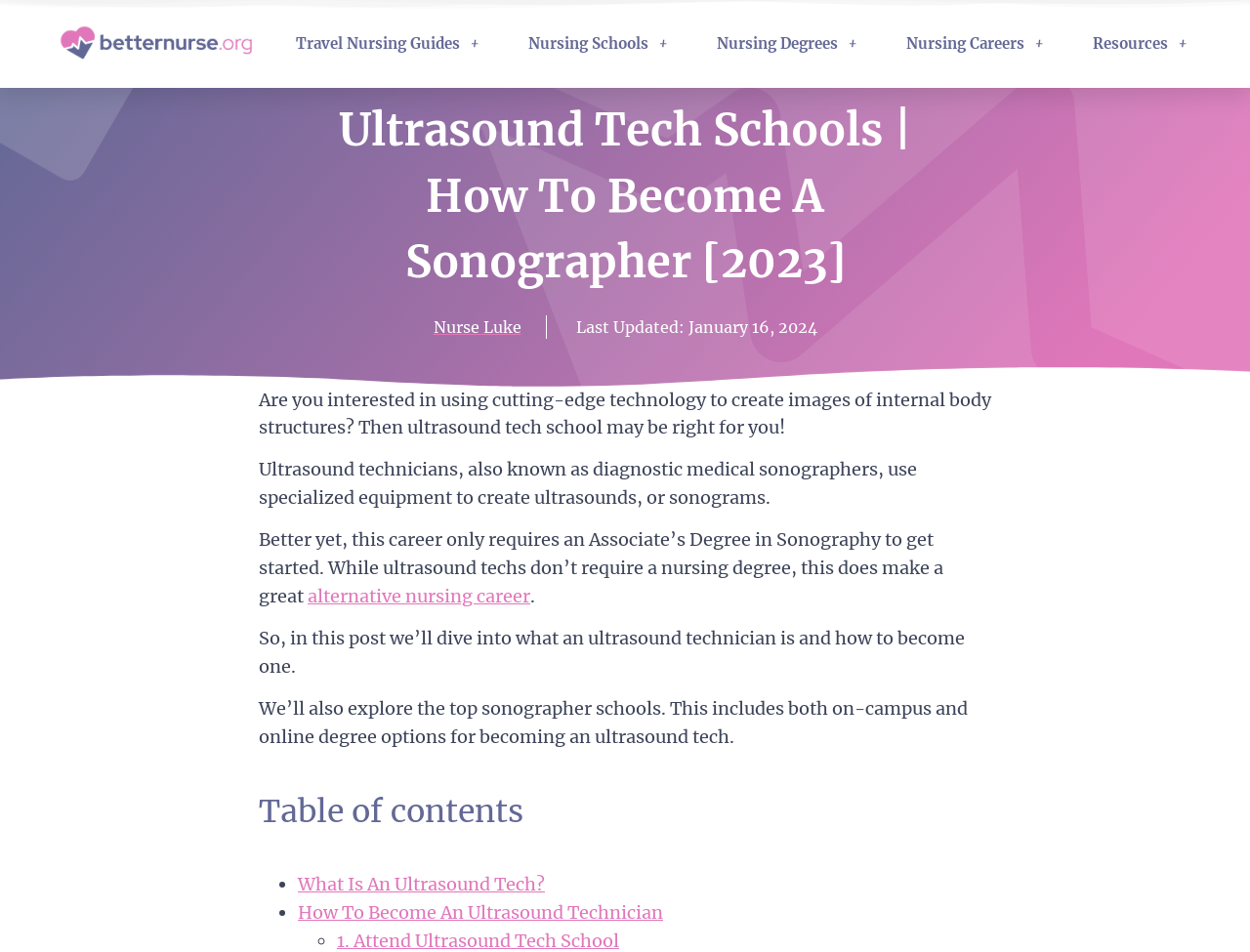Determine the bounding box coordinates of the region I should click to achieve the following instruction: "Click the About link". Ensure the bounding box coordinates are four float numbers between 0 and 1, i.e., [left, top, right, bottom].

None